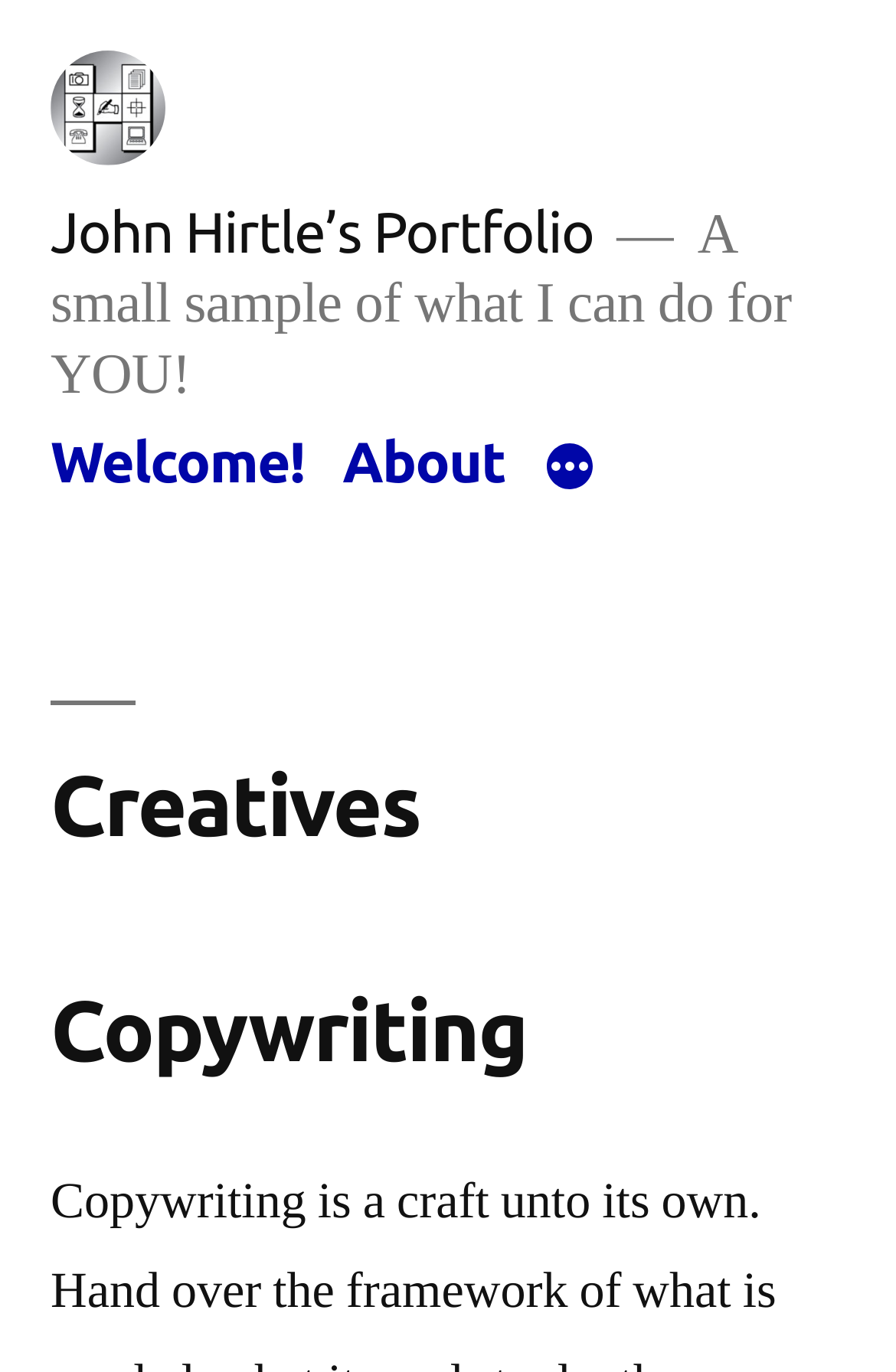What is the first item in the top menu? Observe the screenshot and provide a one-word or short phrase answer.

Welcome!